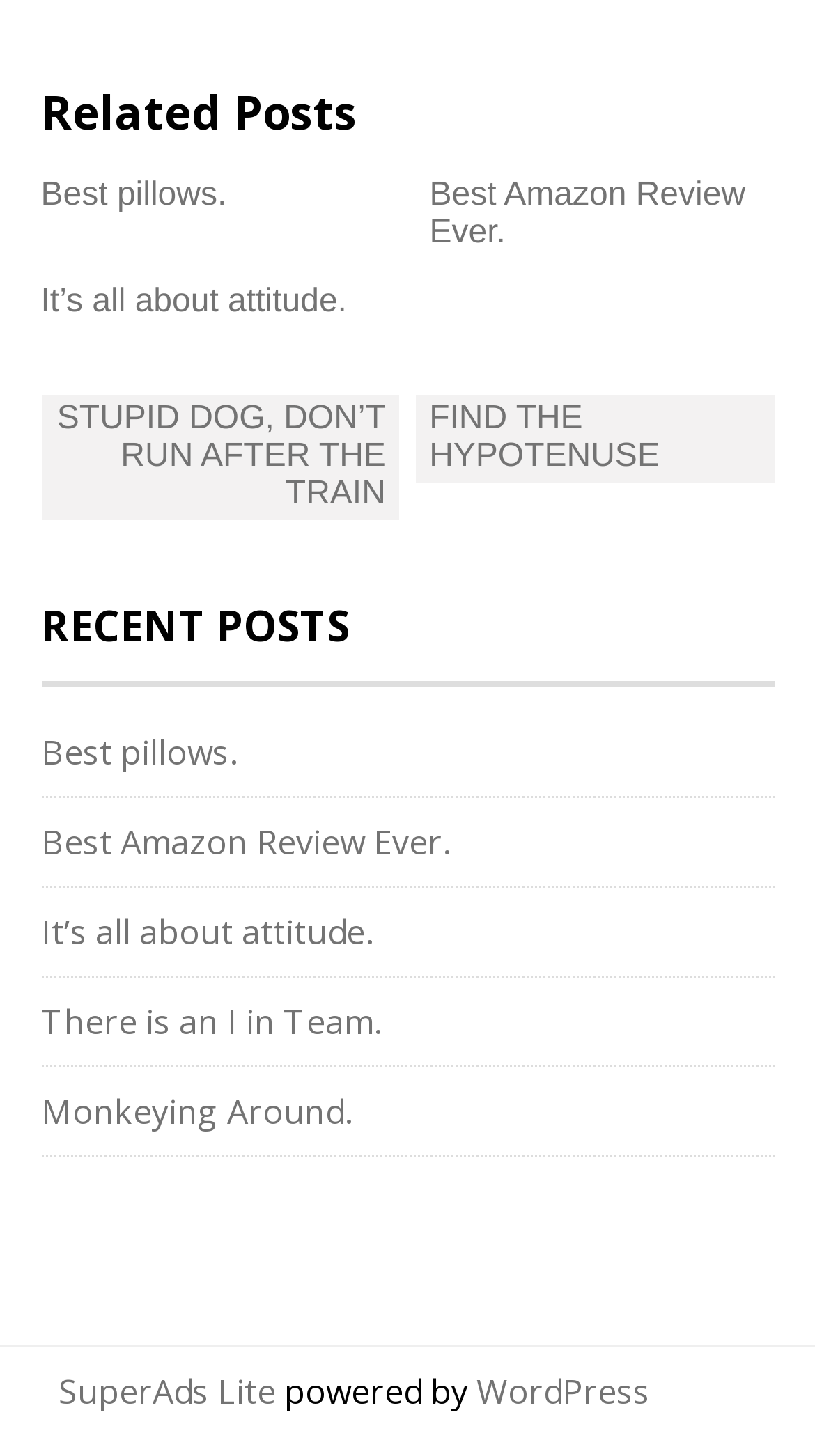How many links are there in the 'Recent Posts' section?
Your answer should be a single word or phrase derived from the screenshot.

5